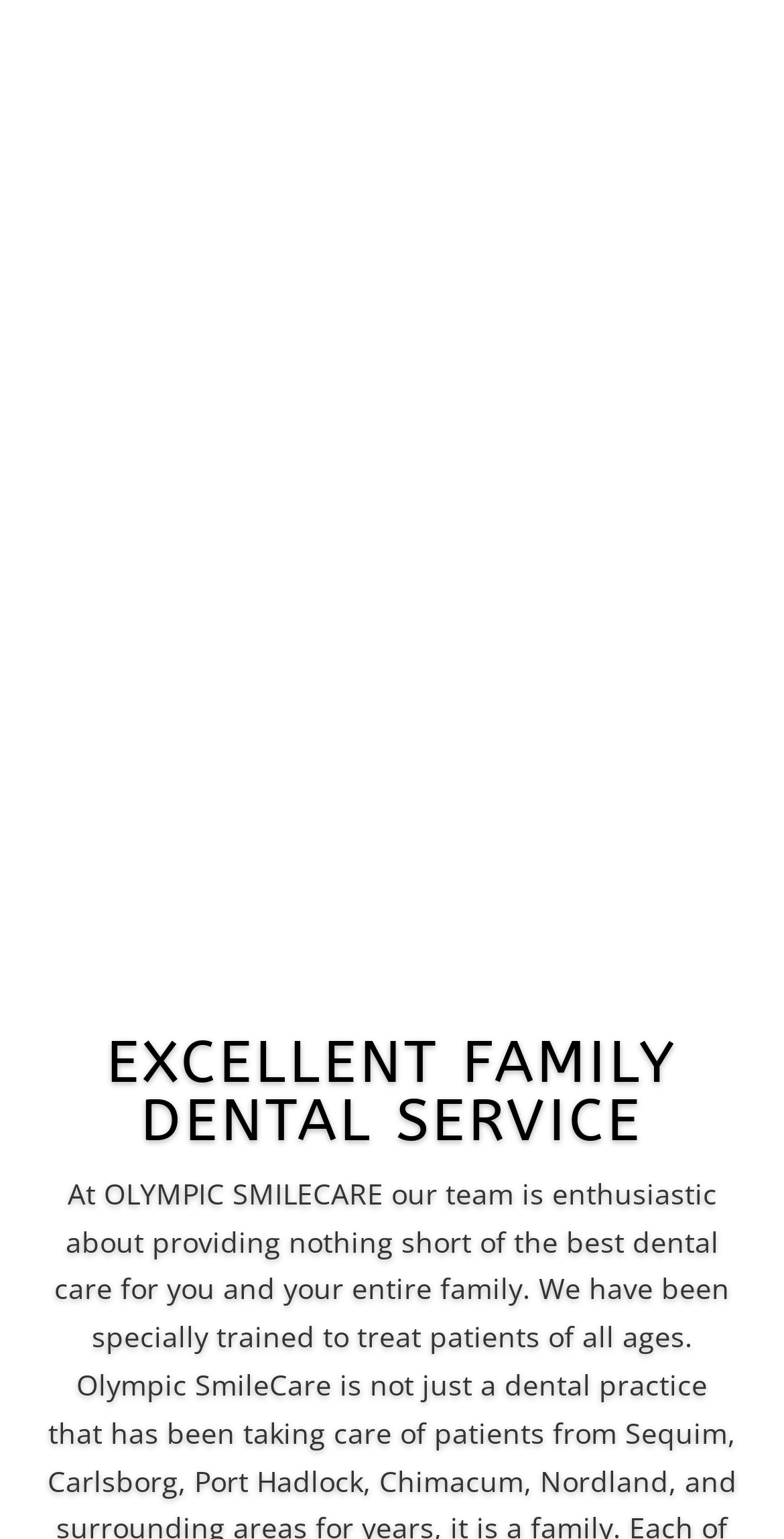Find the bounding box coordinates corresponding to the UI element with the description: "EXCELLENT FAMILY DENTAL SERVICE". The coordinates should be formatted as [left, top, right, bottom], with values as floats between 0 and 1.

[0.136, 0.667, 0.864, 0.751]